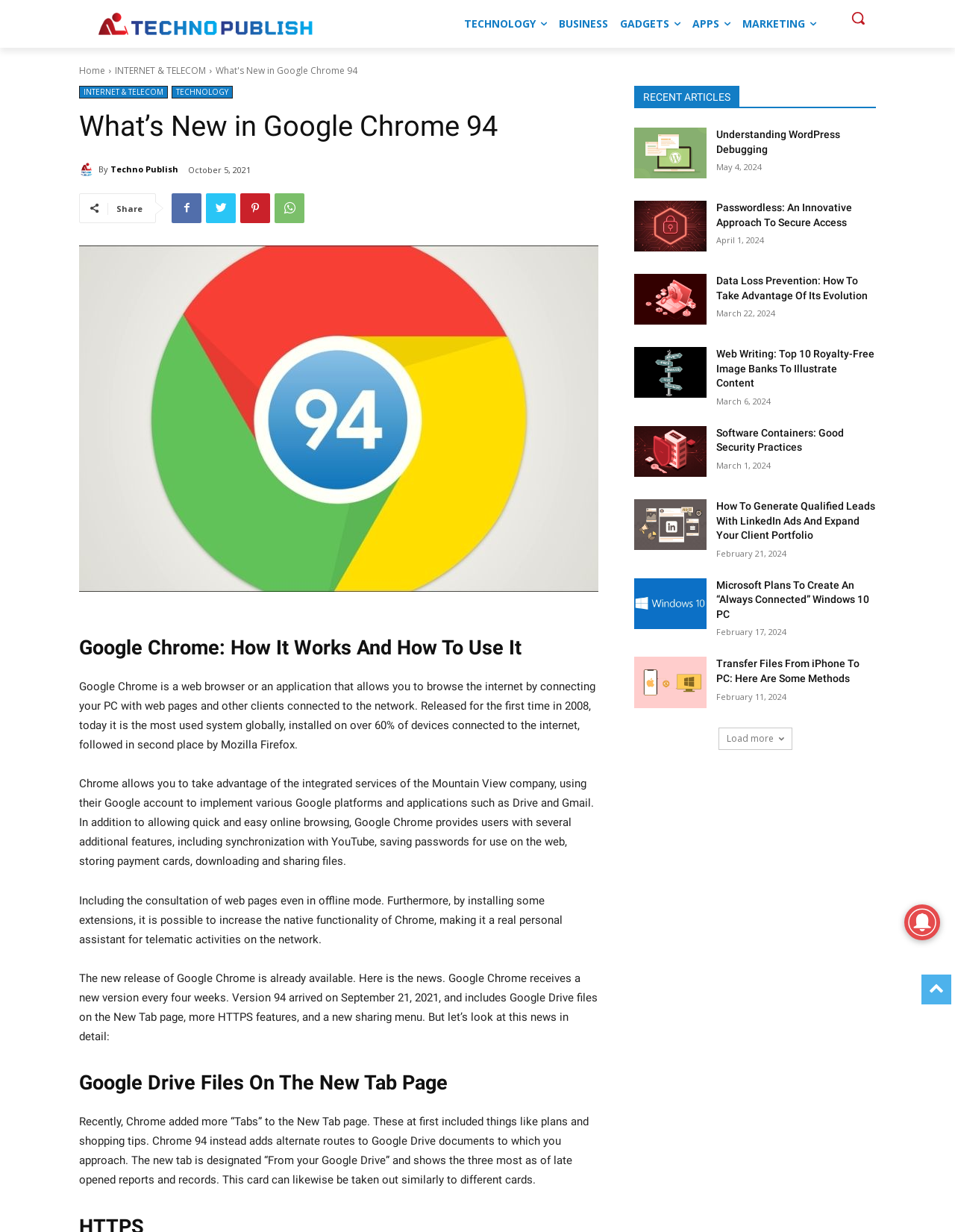Reply to the question below using a single word or brief phrase:
How often does Google Chrome receive a new version?

Every four weeks